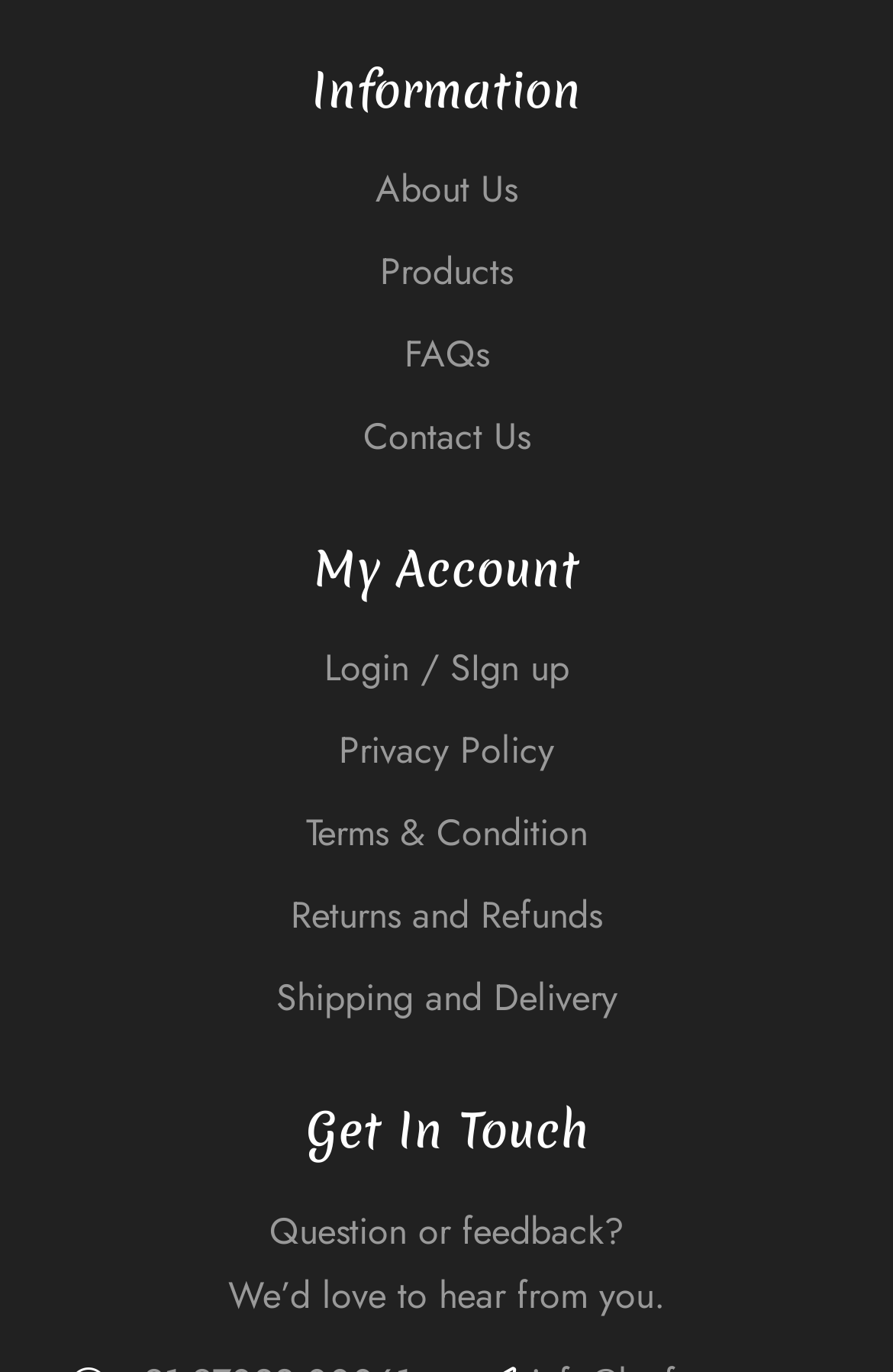Based on the image, give a detailed response to the question: How many links are under the 'My Account' section?

By examining the webpage structure, I found that the 'My Account' section has five links: 'Login / Sign up', 'Privacy Policy', 'Terms & Condition', 'Returns and Refunds', and 'Shipping and Delivery'.